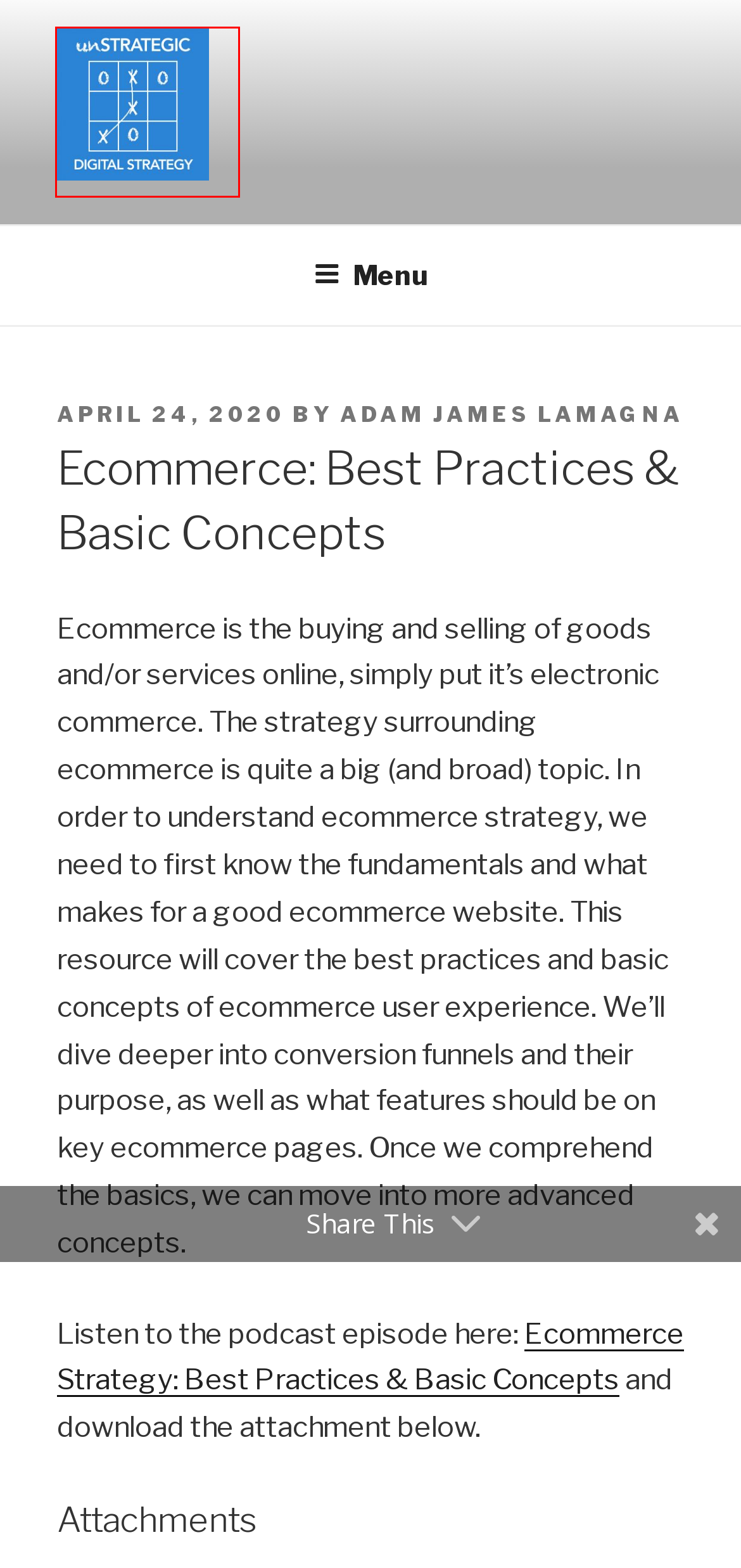Examine the screenshot of the webpage, noting the red bounding box around a UI element. Pick the webpage description that best matches the new page after the element in the red bounding box is clicked. Here are the candidates:
A. Skills Development During a Pandemic - unSTRATEGIC
B. Terms of Service - unSTRATEGIC
C. user experience Archives - unSTRATEGIC
D. unSTRATEGIC - The Podcast That Explores Digital Strategy
E. Skills Development (During a Pandemic) - unSTRATEGIC
F. Ecommerce Strategy: Best Practices & Basic Concepts - unSTRATEGIC
G. Privacy Policy - unSTRATEGIC
H. Ramping up on Client Accounts - Part Three - unSTRATEGIC

D